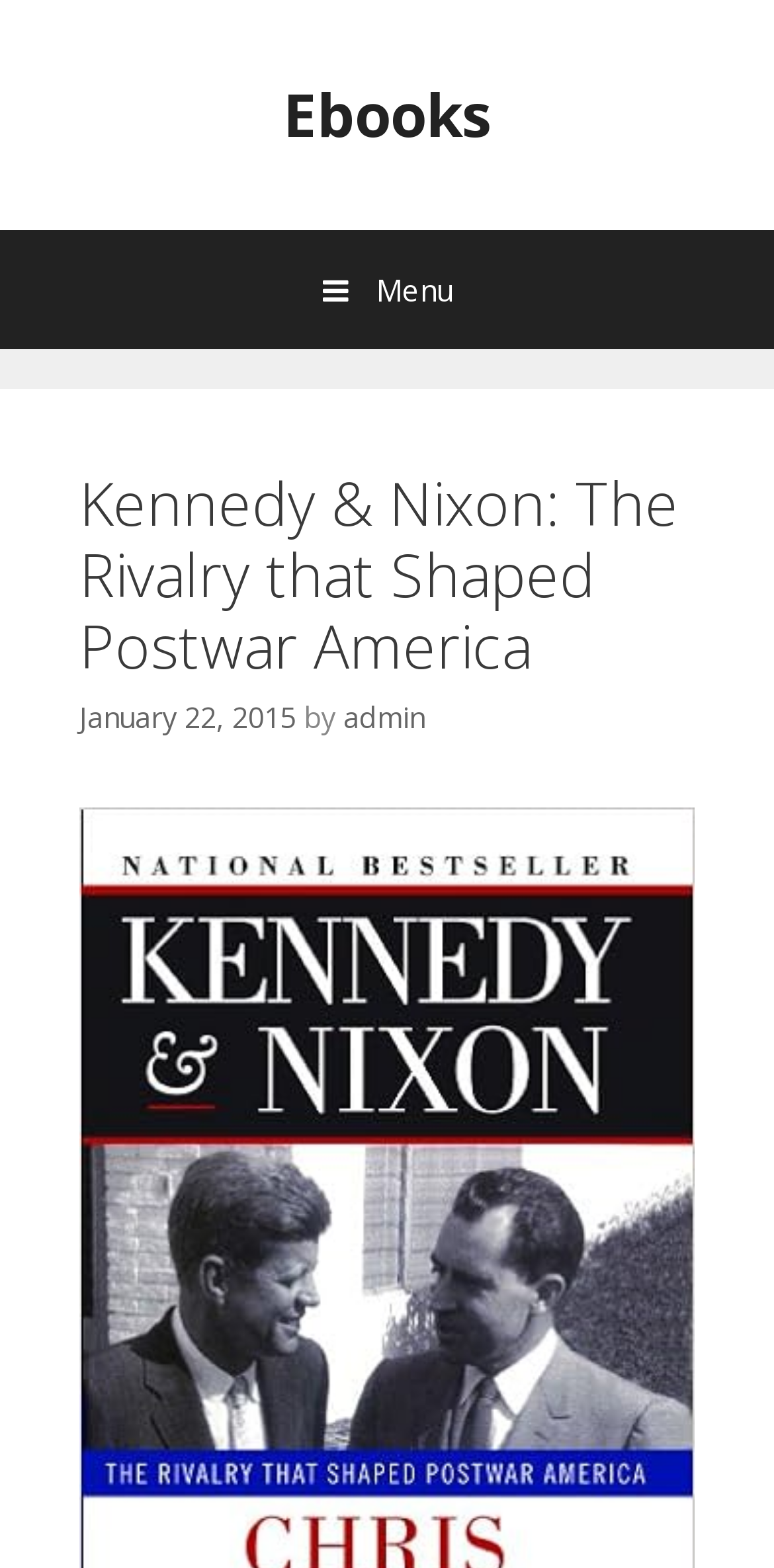Please locate and retrieve the main header text of the webpage.

Kennedy & Nixon: The Rivalry that Shaped Postwar America